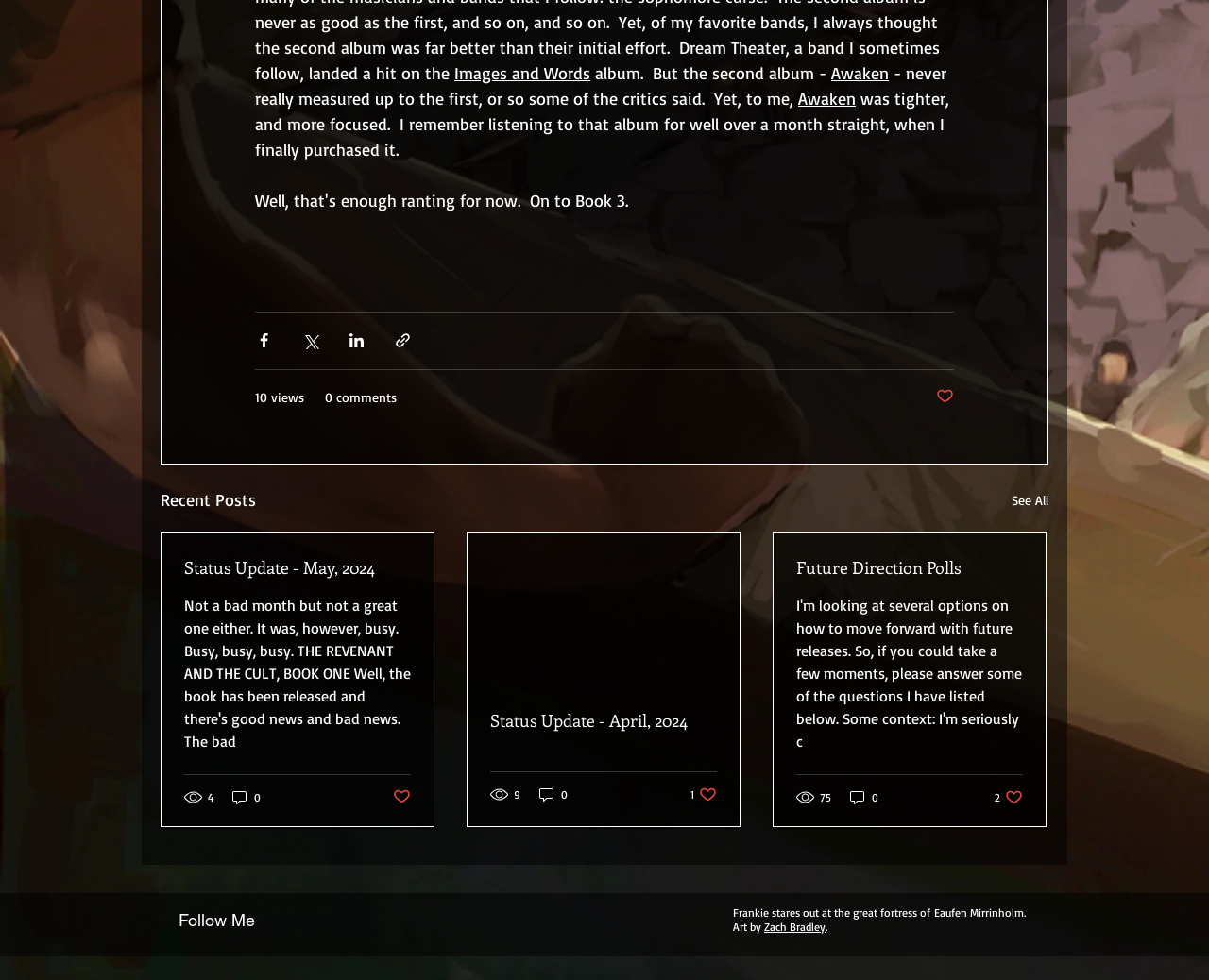Please locate the clickable area by providing the bounding box coordinates to follow this instruction: "View the post 'Status Update - May, 2024'".

[0.152, 0.567, 0.34, 0.591]